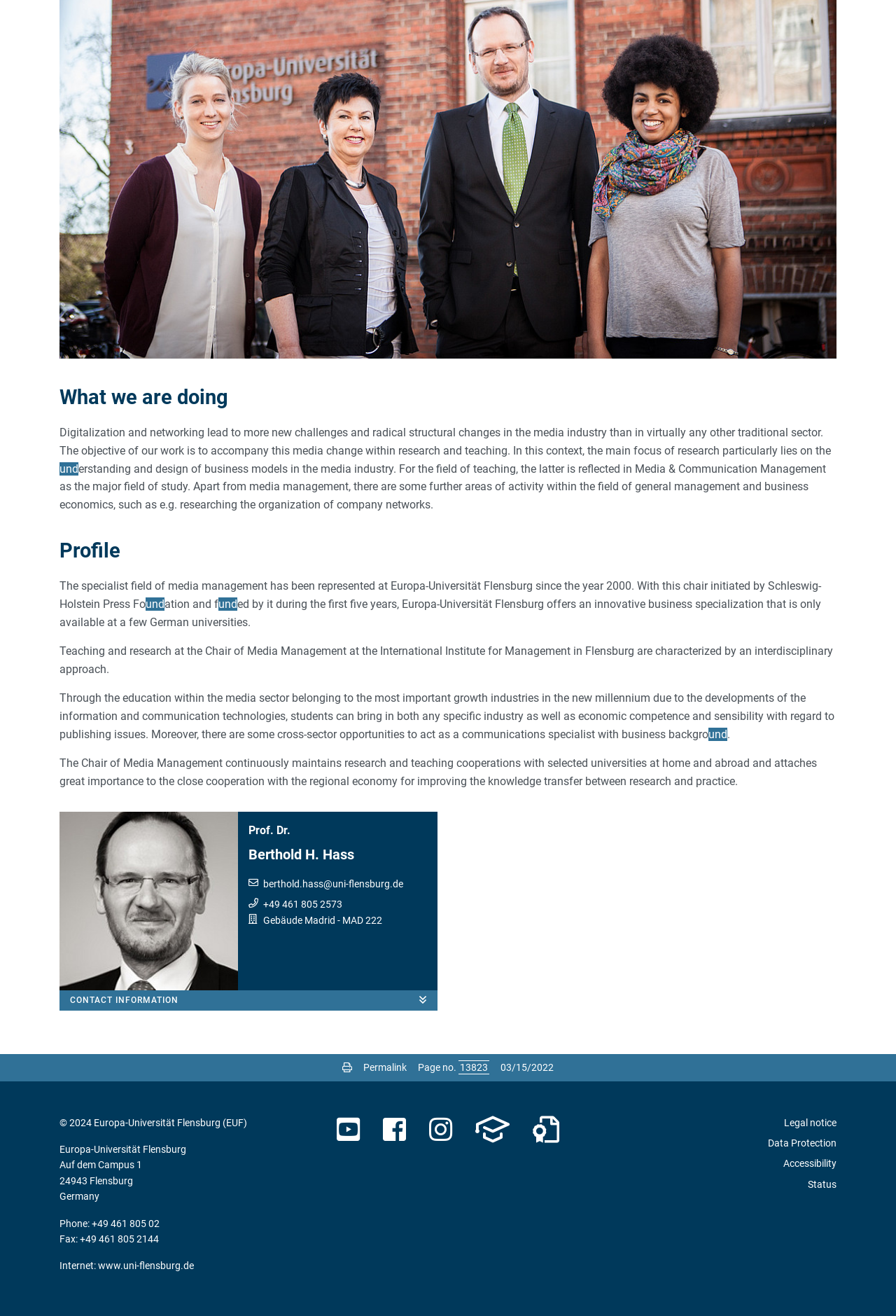Determine the bounding box for the described UI element: "Data Protection".

[0.857, 0.864, 0.934, 0.873]